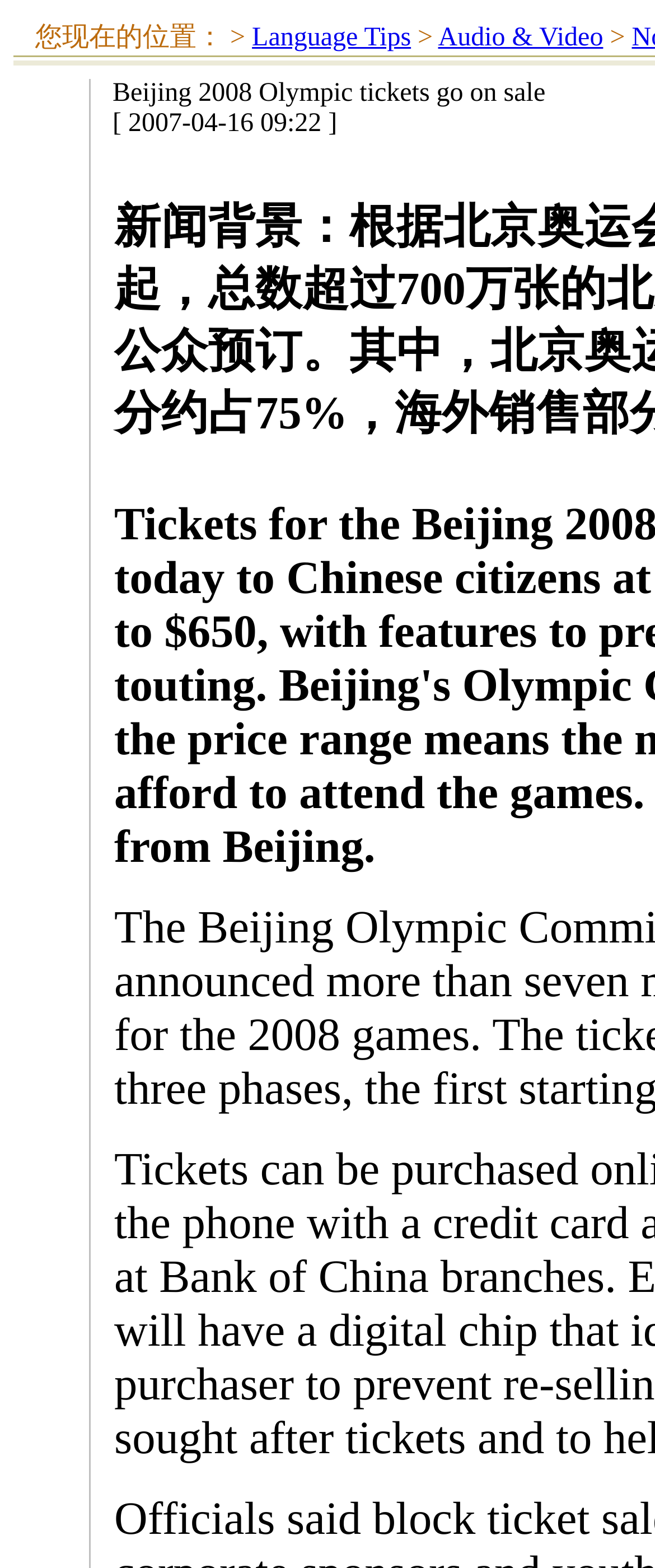Analyze the image and deliver a detailed answer to the question: What is the position of the 'Language Tips' link?

The 'Language Tips' link has a y1 value of 0.015, which is relatively small compared to other elements, indicating that it is near the top of the webpage. Its x1 value of 0.385 is closer to the center of the webpage, suggesting that it is positioned in the top center area.